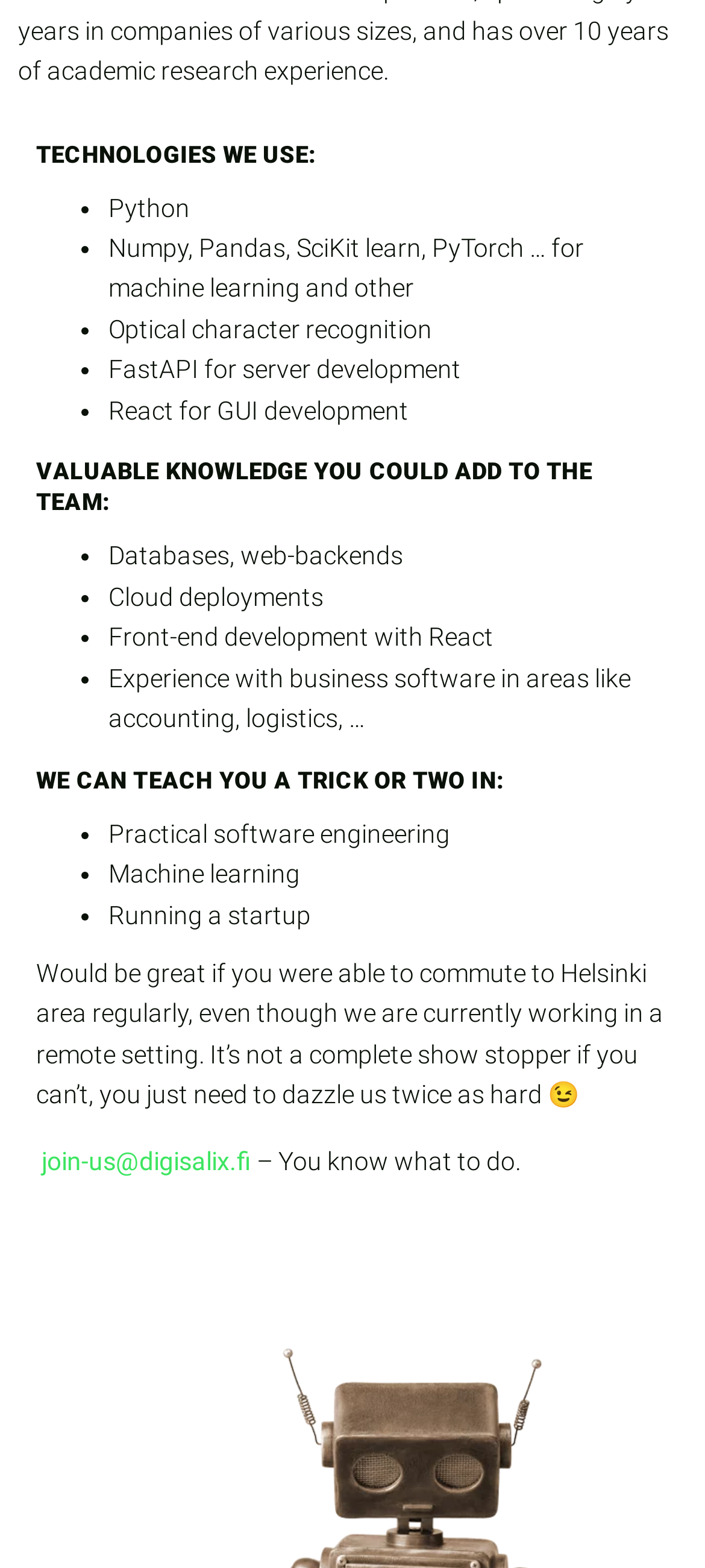Carefully examine the image and provide an in-depth answer to the question: What is the company's email address?

I found this information at the bottom of the webpage where it provides an email address to contact the company.